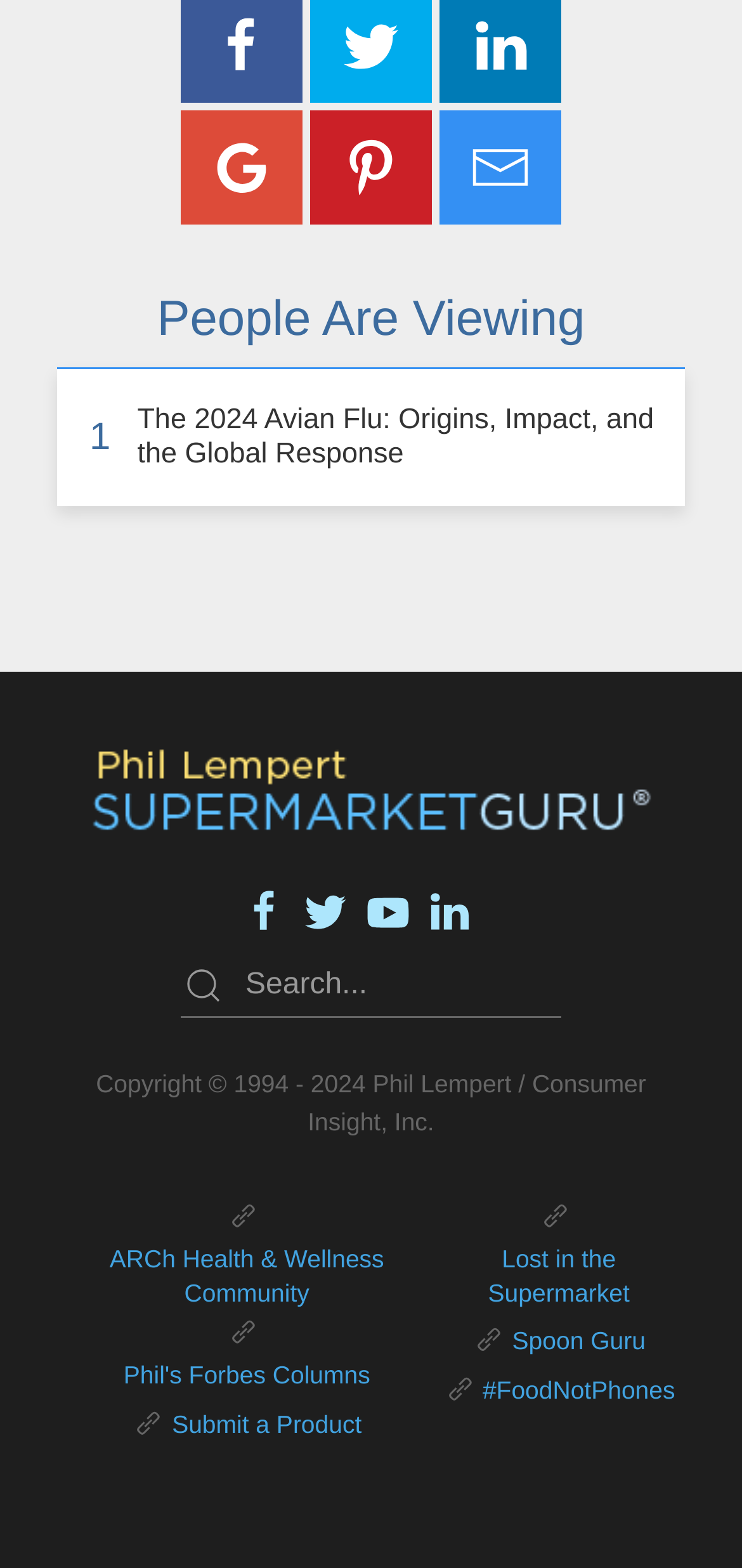Respond to the question below with a single word or phrase:
What is the copyright year range?

1994 - 2024